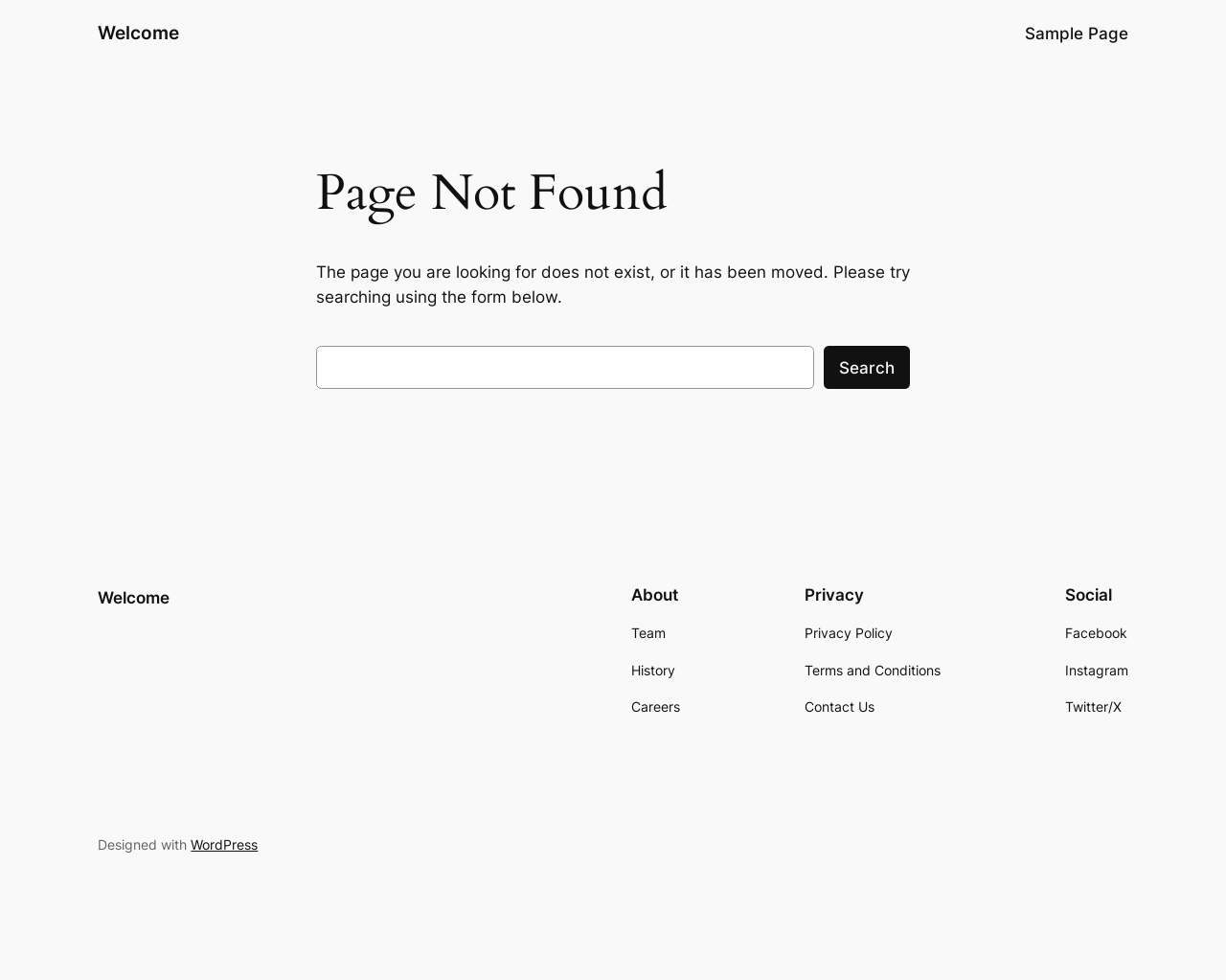Identify the bounding box of the HTML element described as: "Terms and Conditions".

[0.656, 0.673, 0.767, 0.695]